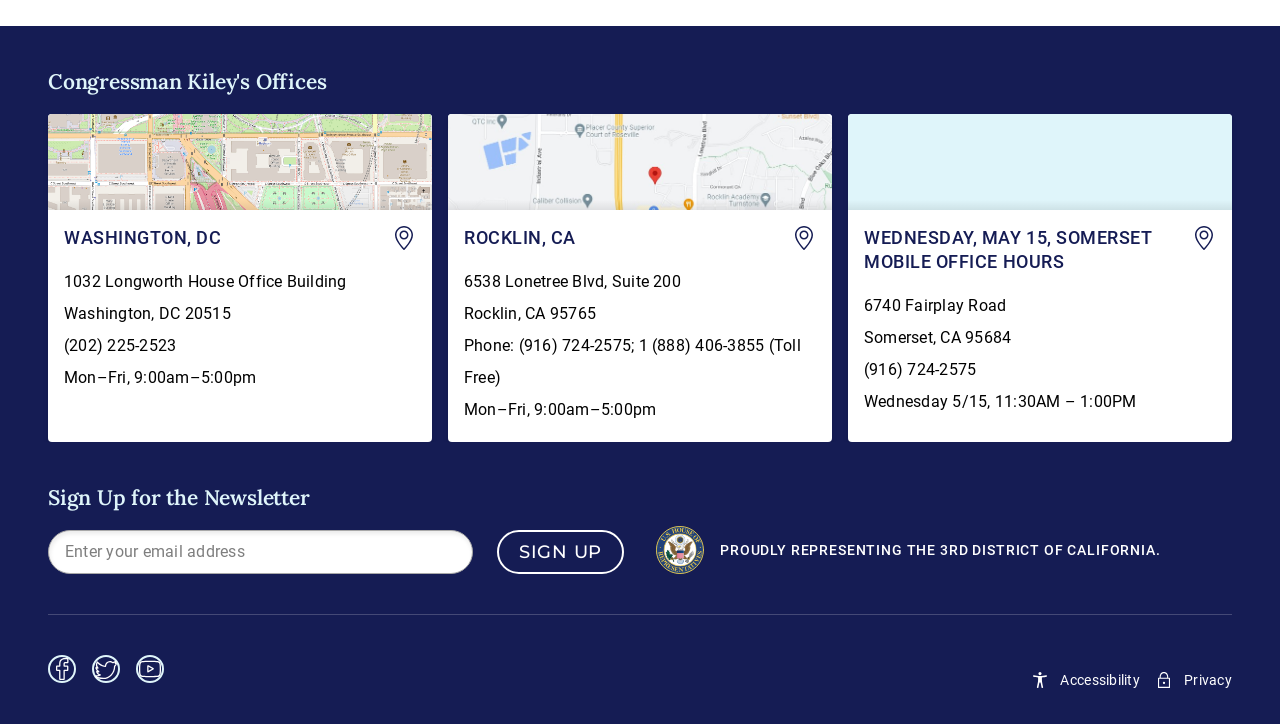What is the location of the Somerset Mobile Office Hours?
Refer to the image and provide a one-word or short phrase answer.

6740 Fairplay Road Somerset CA 95684